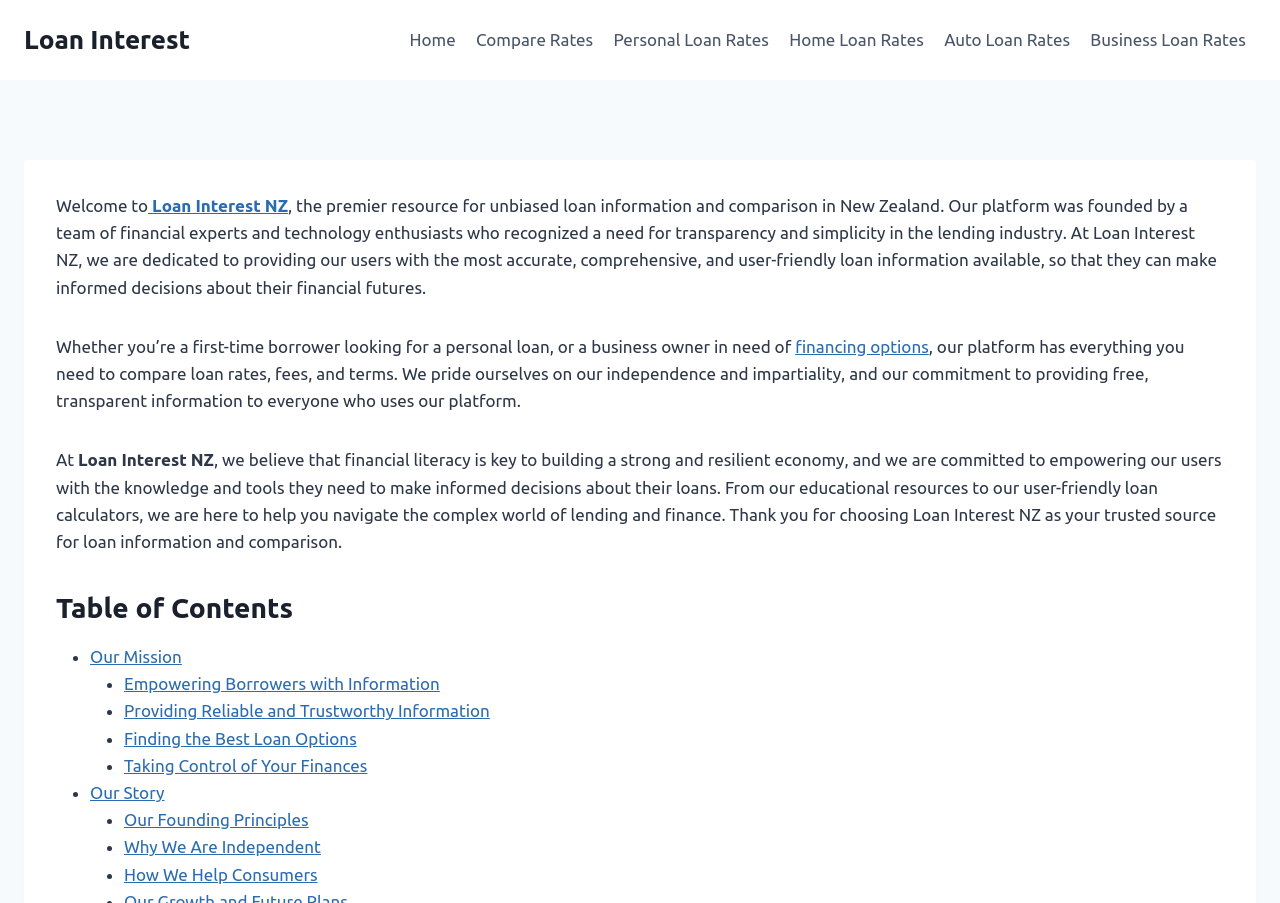Can you give a detailed response to the following question using the information from the image? What is the focus of the website's educational resources?

I deduced the answer by reading the text 'we believe that financial literacy is key to building a strong and resilient economy, and we are committed to empowering our users with the knowledge and tools they need to make informed decisions about their loans' which indicates that the website's educational resources are focused on promoting financial literacy.